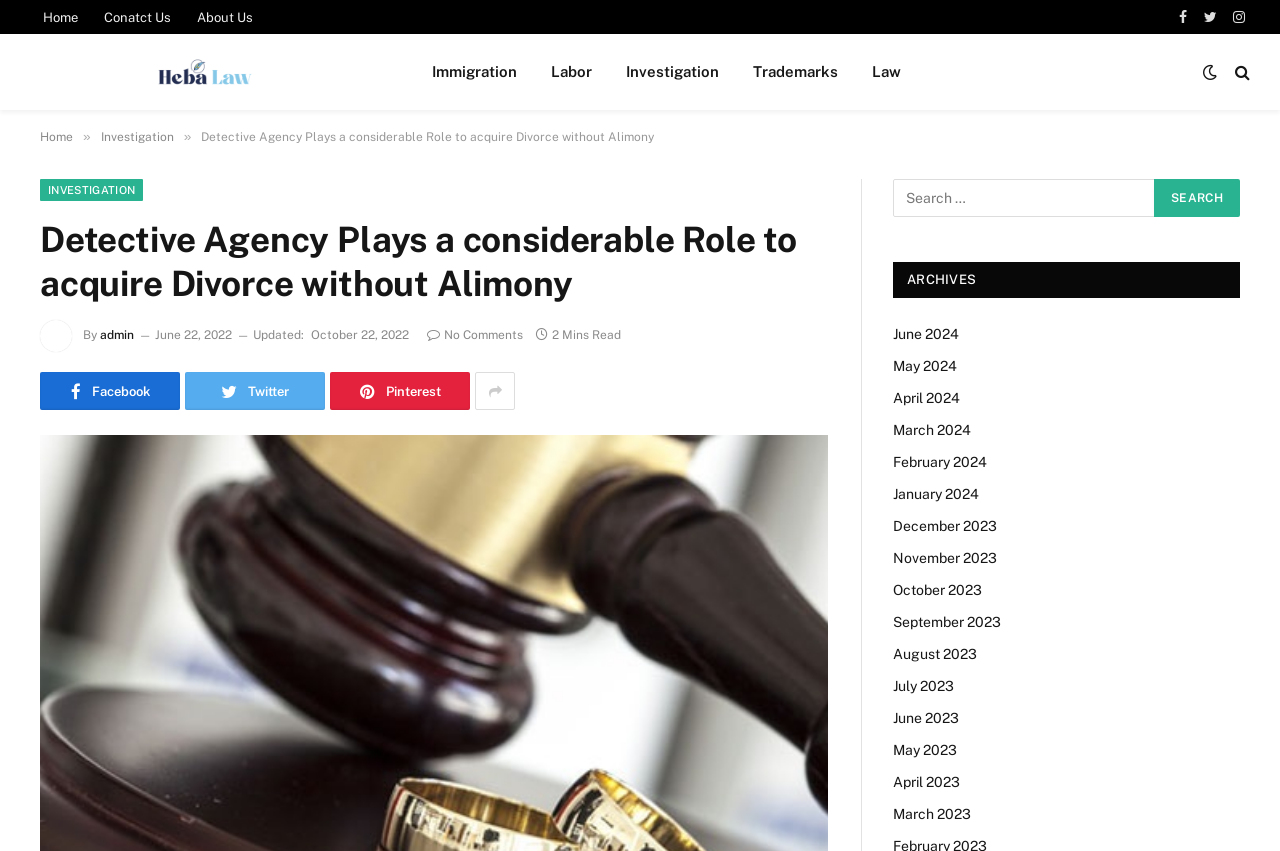Can you find the bounding box coordinates of the area I should click to execute the following instruction: "Read the article by admin"?

[0.078, 0.386, 0.105, 0.402]